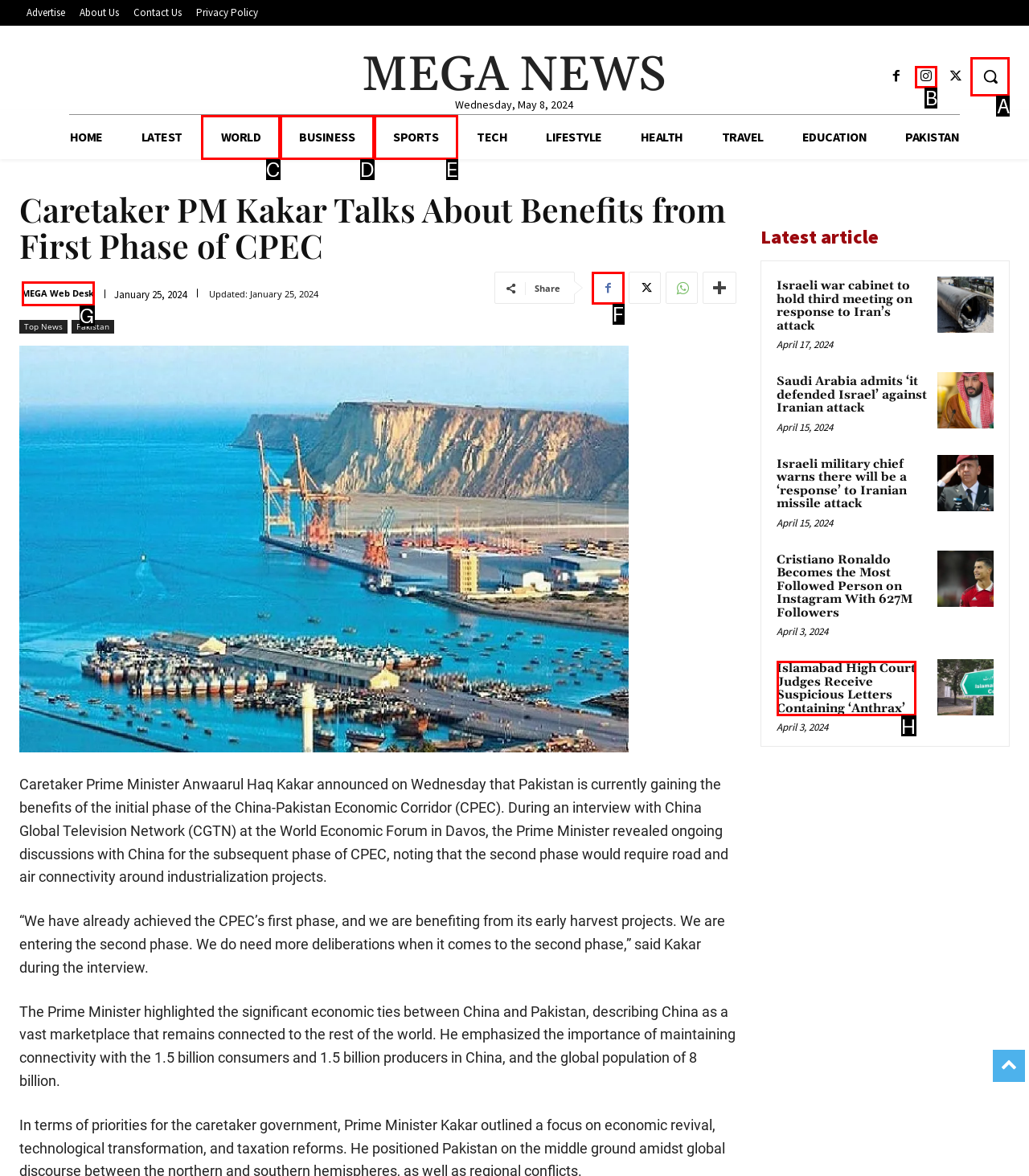Determine which HTML element matches the given description: MEGA Web Desk. Provide the corresponding option's letter directly.

G